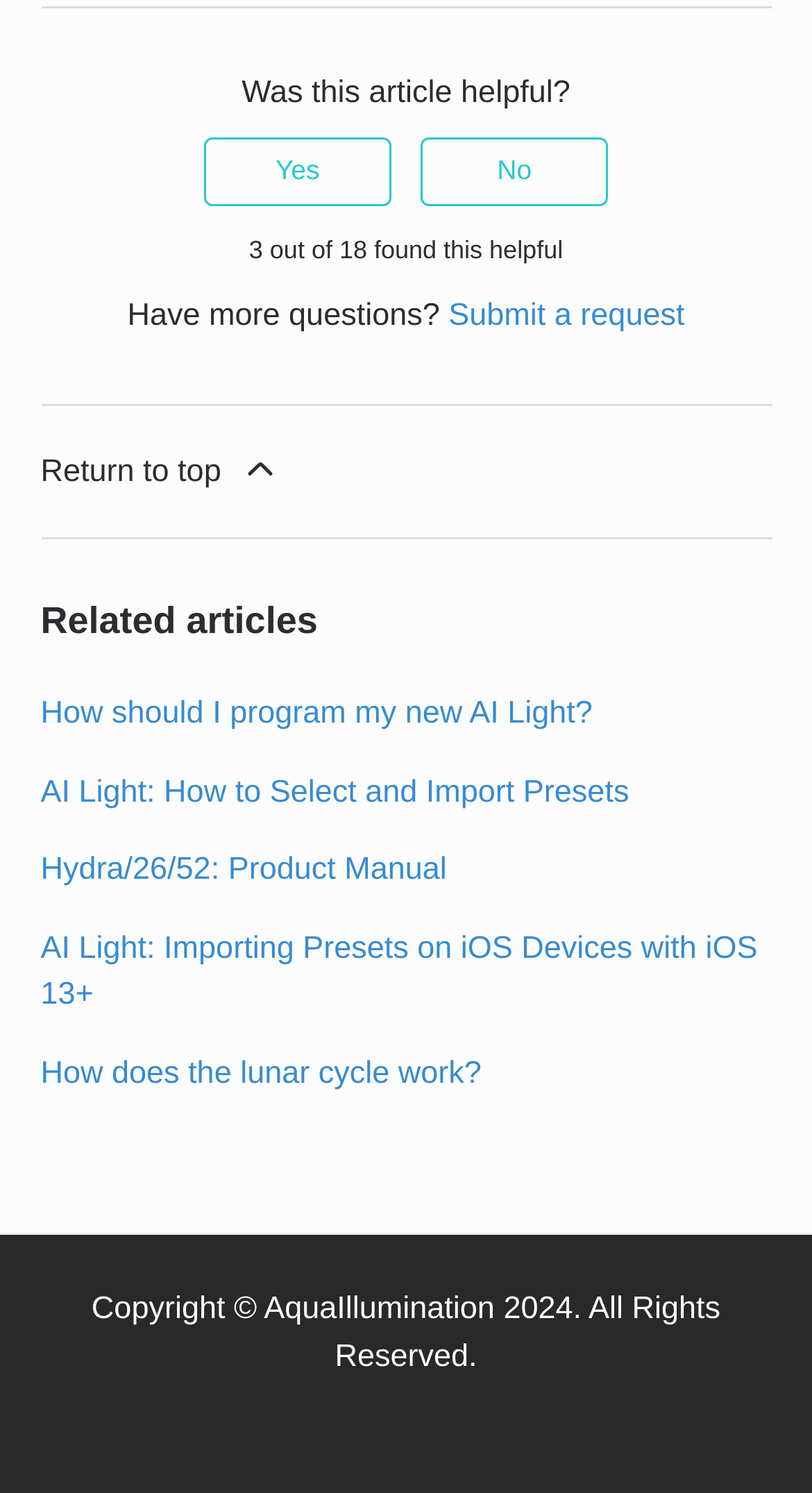Bounding box coordinates are specified in the format (top-left x, top-left y, bottom-right x, bottom-right y). All values are floating point numbers bounded between 0 and 1. Please provide the bounding box coordinate of the region this sentence describes: No

[0.518, 0.093, 0.749, 0.138]